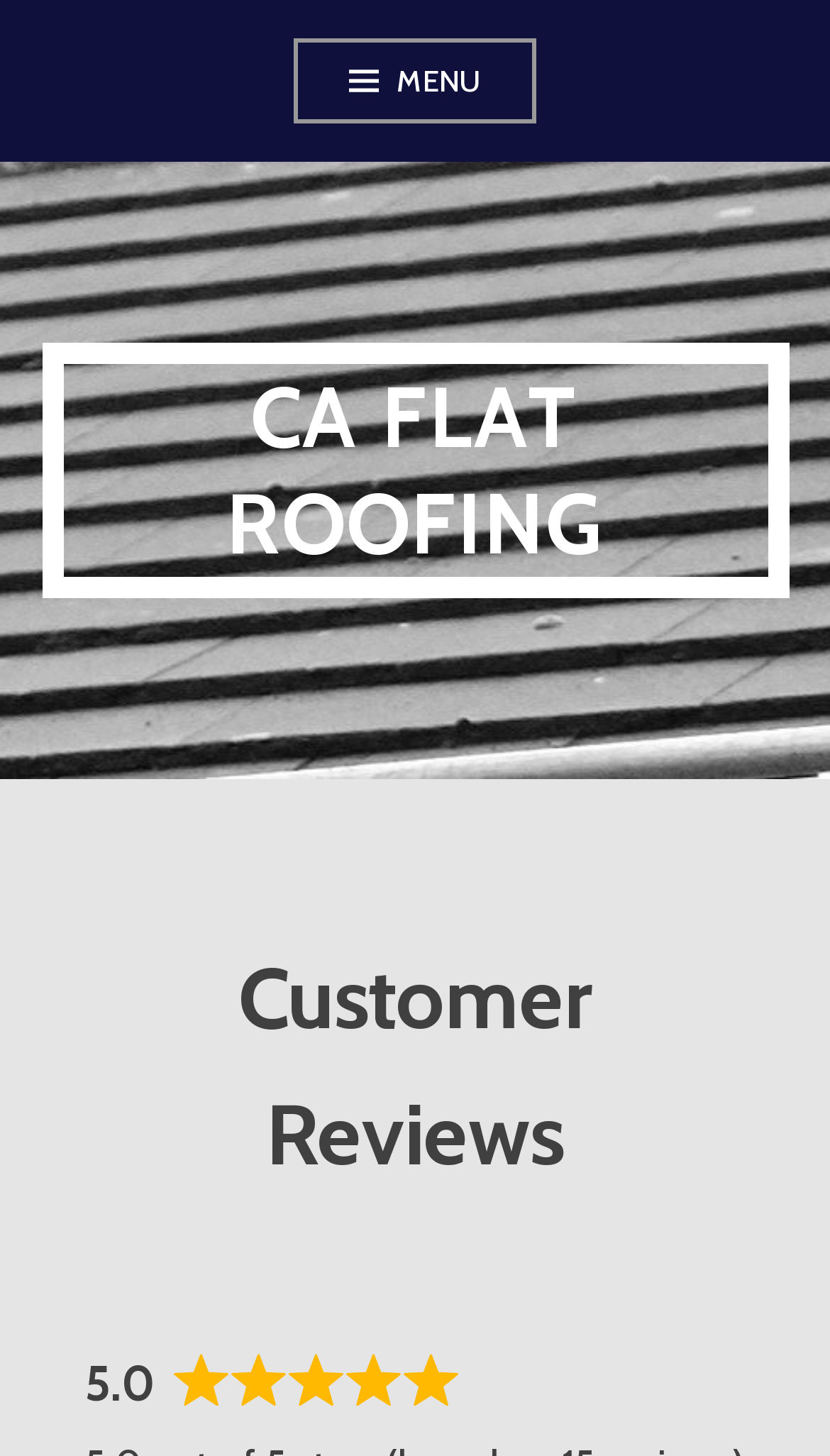Can you extract the primary headline text from the webpage?

CA FLAT ROOFING